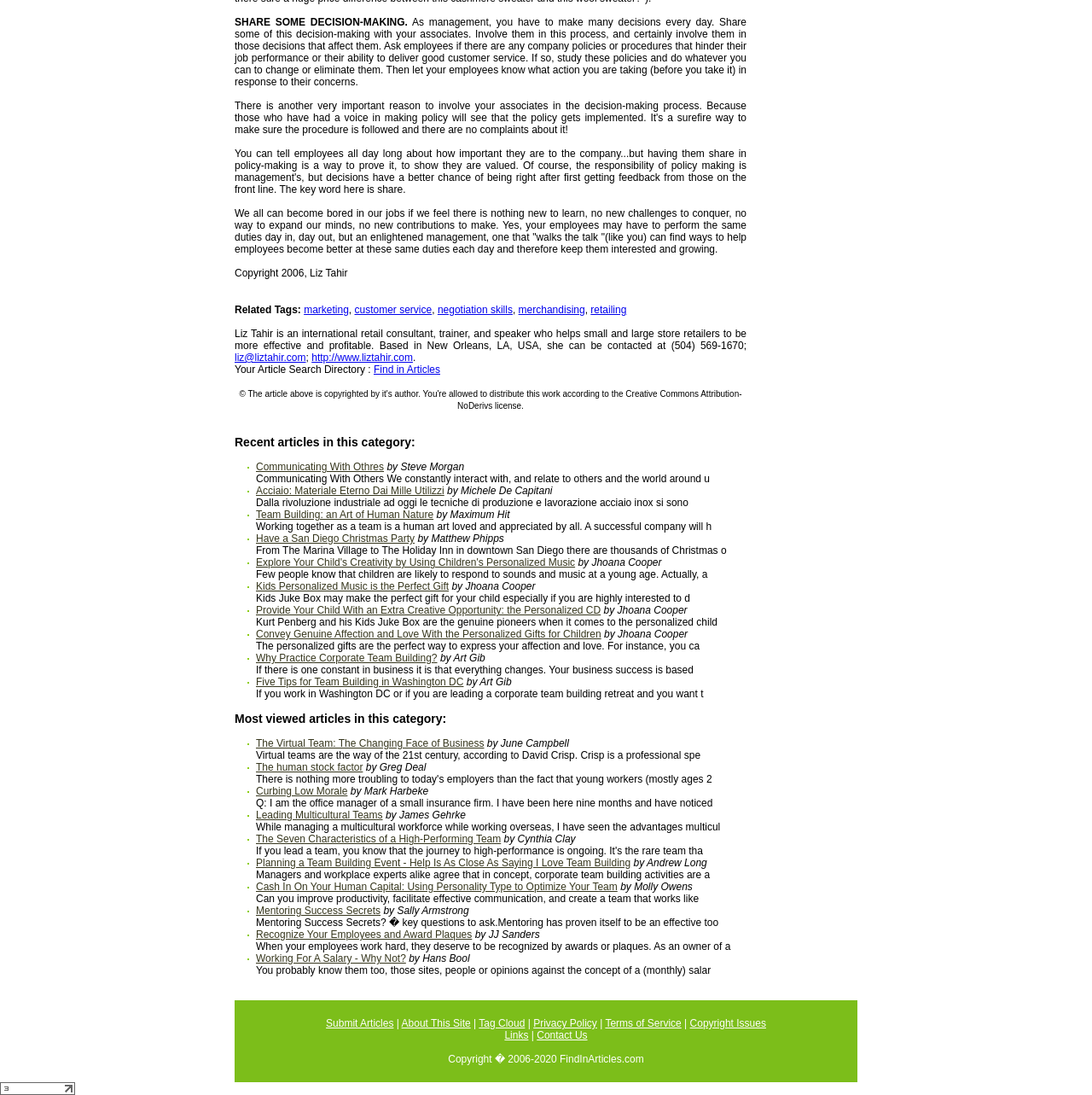Please identify the bounding box coordinates of where to click in order to follow the instruction: "Visit Liz Tahir's website".

[0.285, 0.321, 0.378, 0.332]